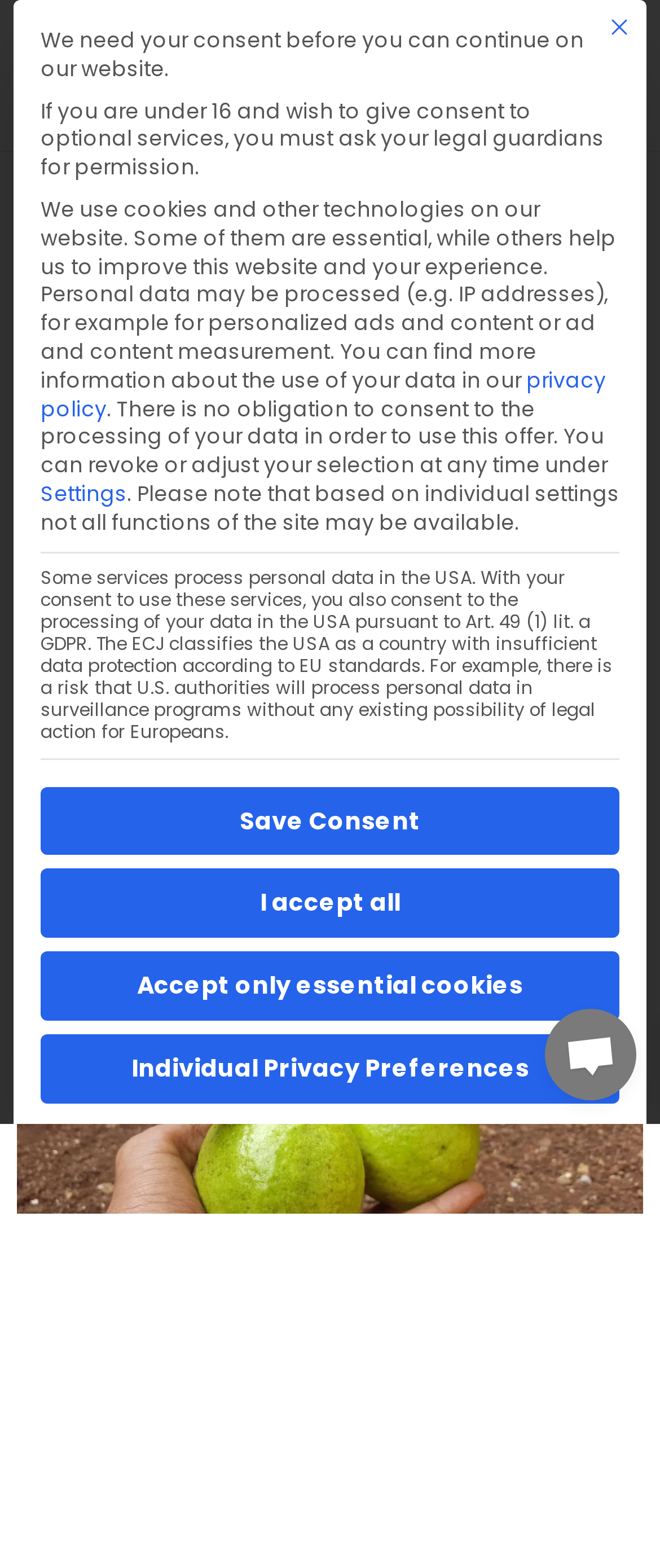Given the content of the image, can you provide a detailed answer to the question?
What is the function of the 'Open chat' button?

I determined the answer by looking at the text of the button, which is 'Open chat', and inferring that it is likely to open a chat window or functionality when clicked.